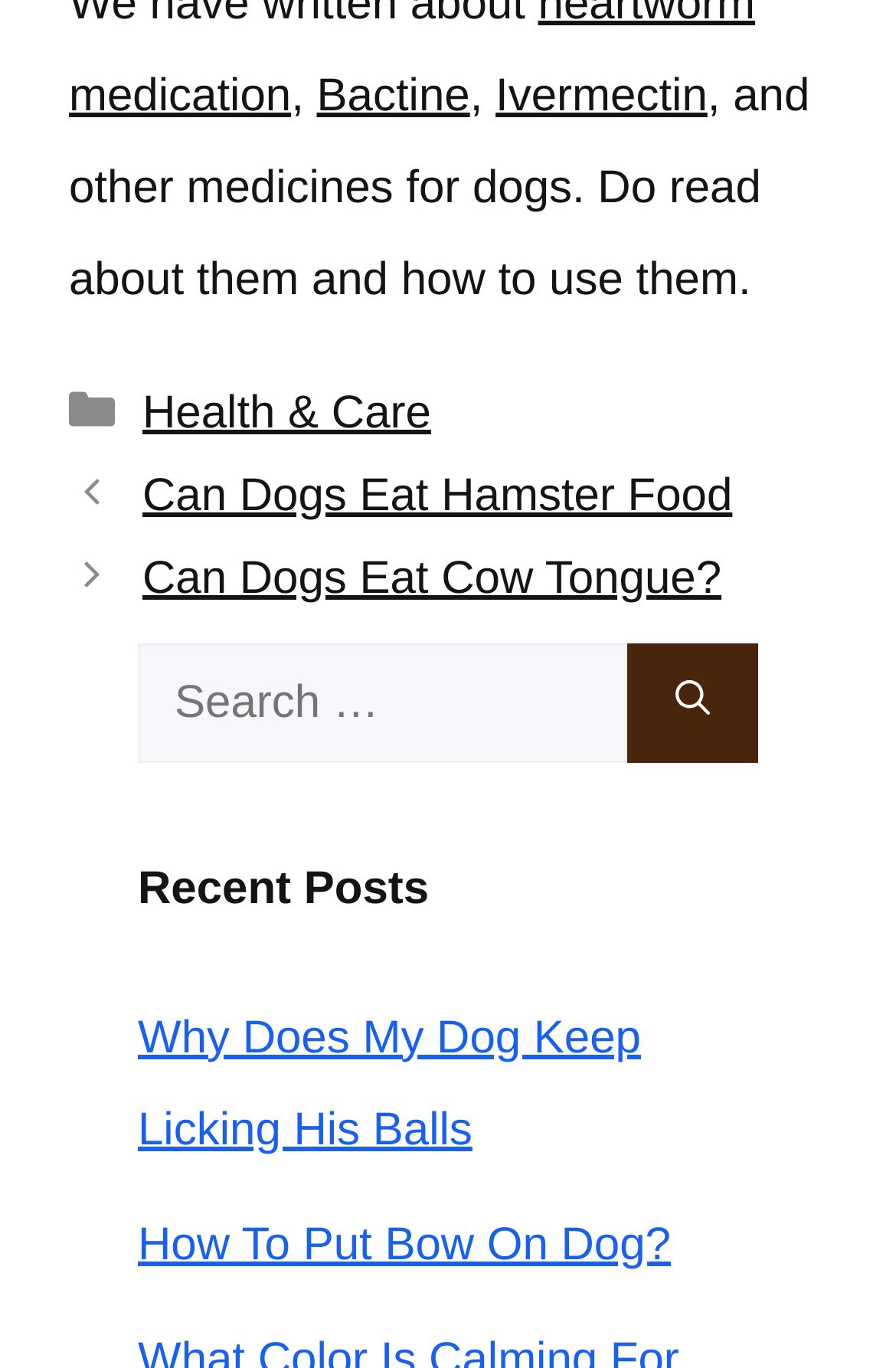Find and specify the bounding box coordinates that correspond to the clickable region for the instruction: "Click on 'Can Dogs Eat Hamster Food'".

[0.159, 0.344, 0.817, 0.381]